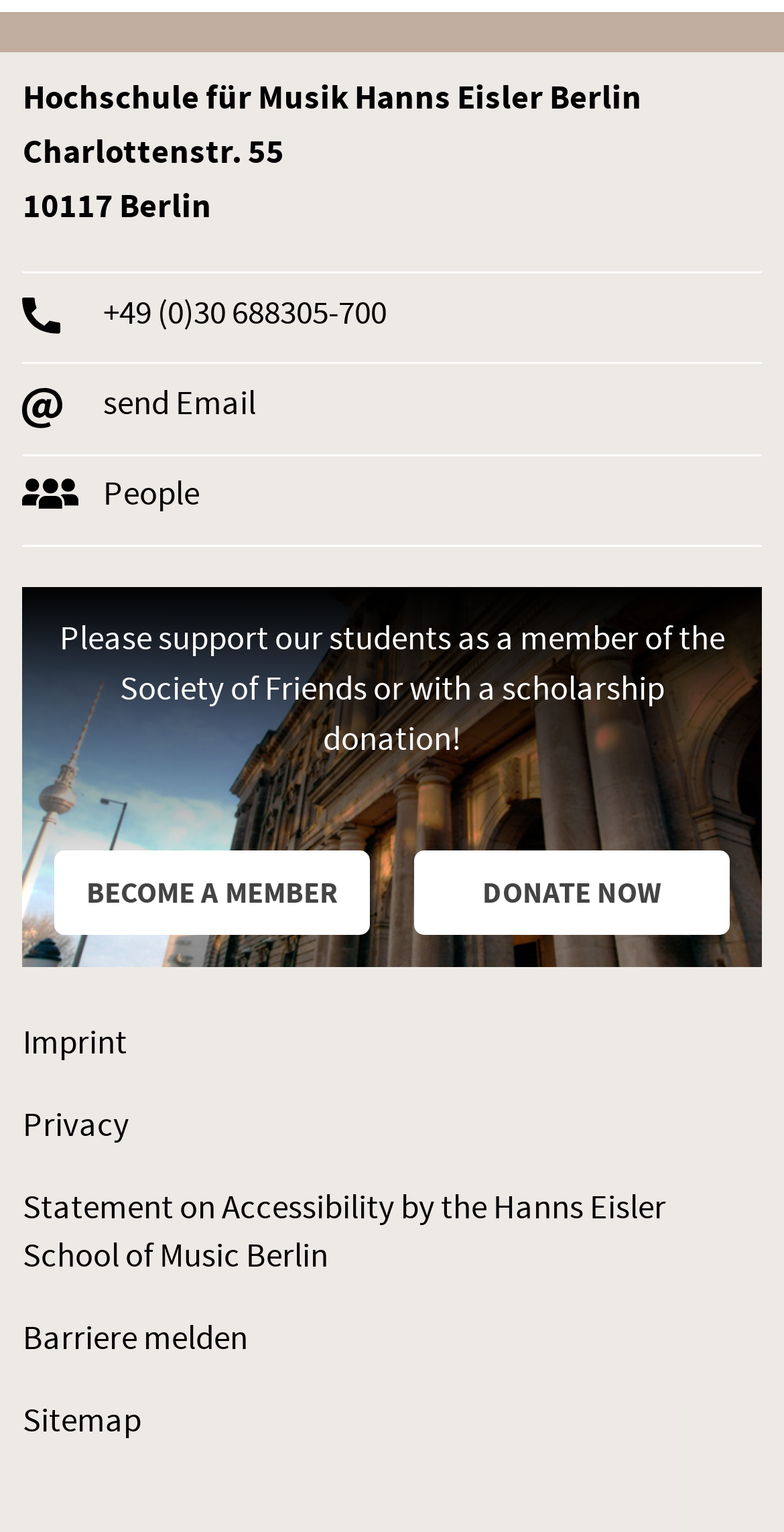Please identify the bounding box coordinates of the element on the webpage that should be clicked to follow this instruction: "become a member". The bounding box coordinates should be given as four float numbers between 0 and 1, formatted as [left, top, right, bottom].

[0.07, 0.555, 0.471, 0.61]